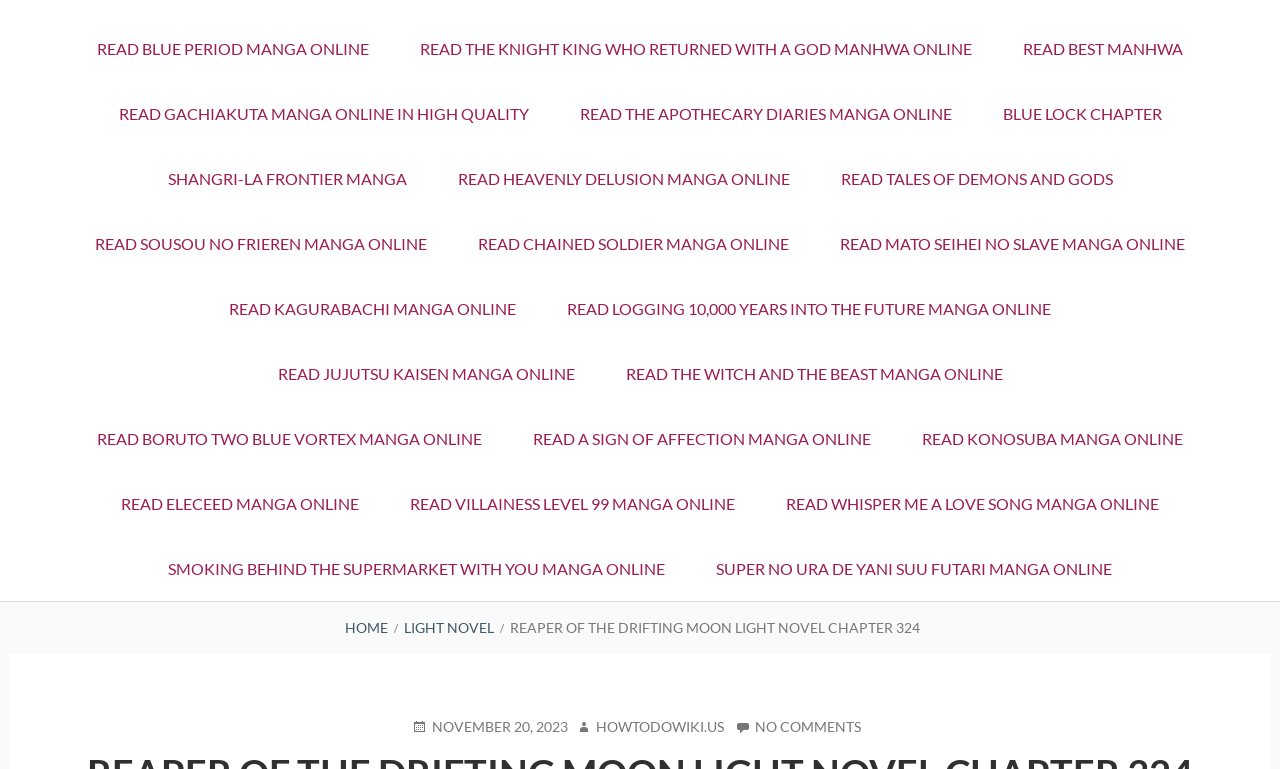Give the bounding box coordinates for the element described by: "howtodowiki.us".

[0.45, 0.932, 0.565, 0.959]